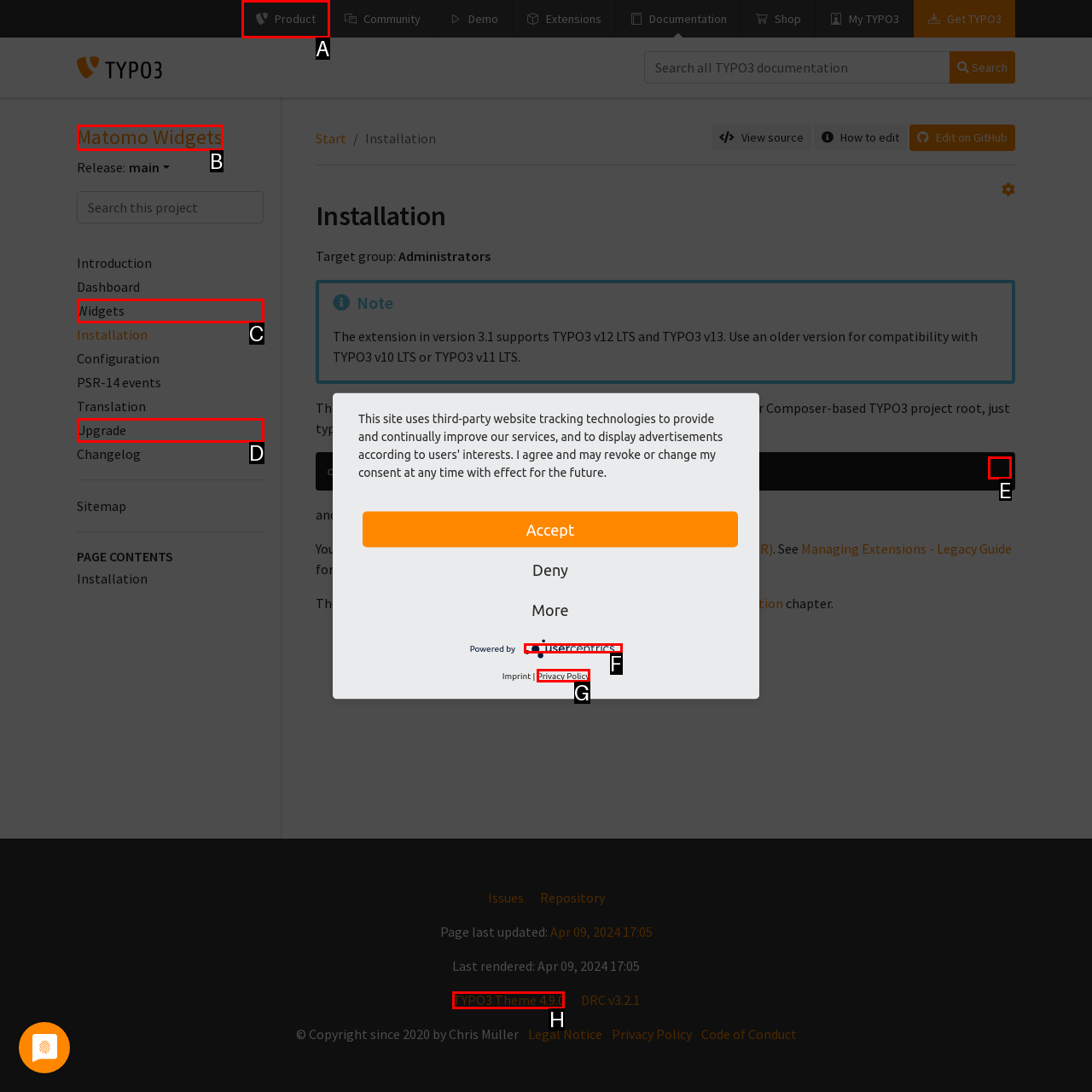Select the proper UI element to click in order to perform the following task: Copy the command to clipboard. Indicate your choice with the letter of the appropriate option.

E